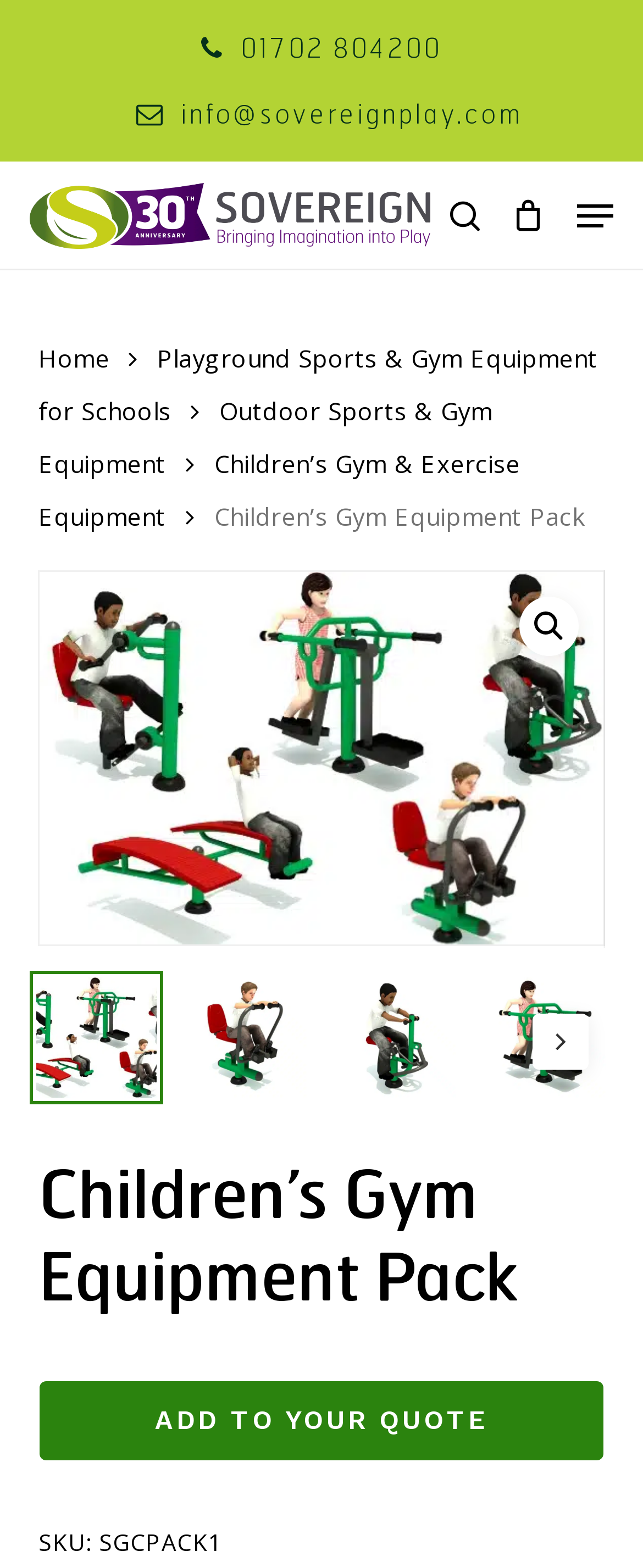Determine the bounding box coordinates of the element's region needed to click to follow the instruction: "Go to the home page". Provide these coordinates as four float numbers between 0 and 1, formatted as [left, top, right, bottom].

[0.06, 0.216, 0.17, 0.24]